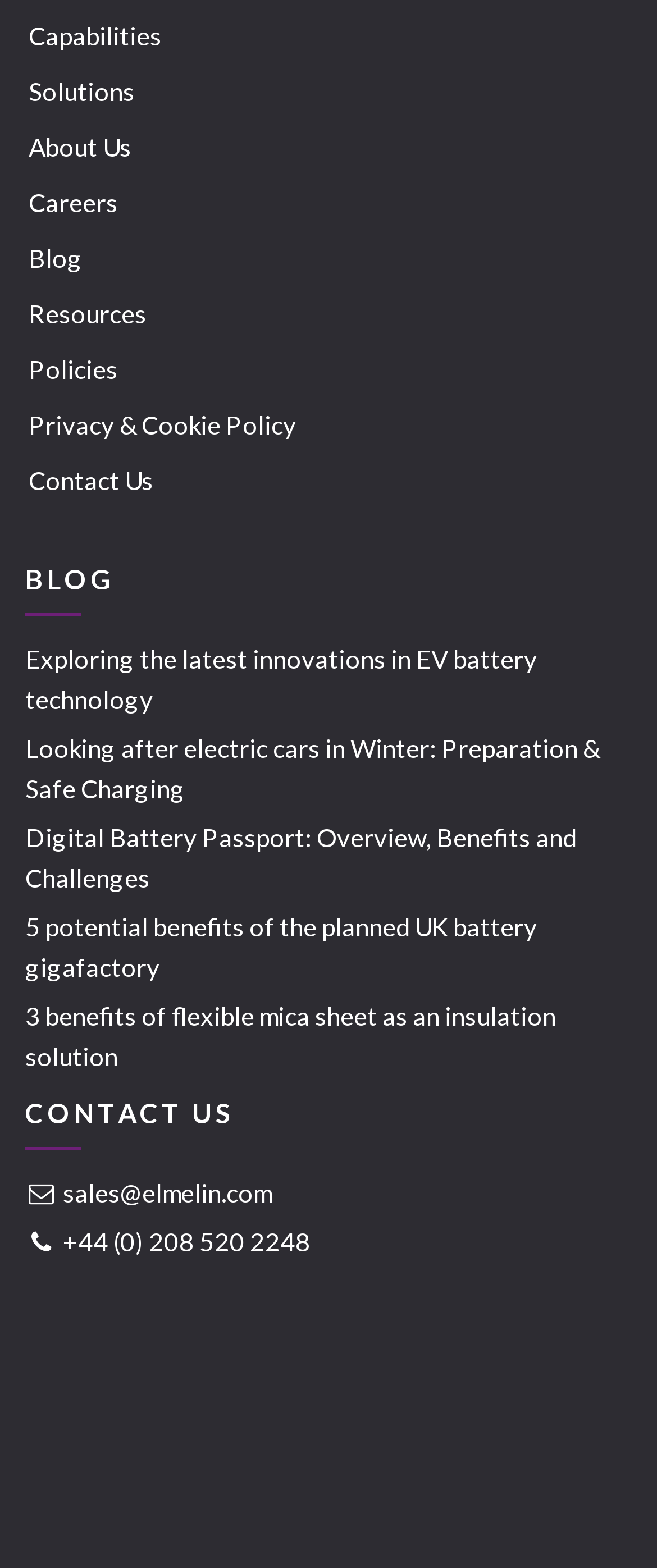Using the provided element description: "+44 (0) 208 520 2248", identify the bounding box coordinates. The coordinates should be four floats between 0 and 1 in the order [left, top, right, bottom].

[0.038, 0.778, 0.473, 0.804]